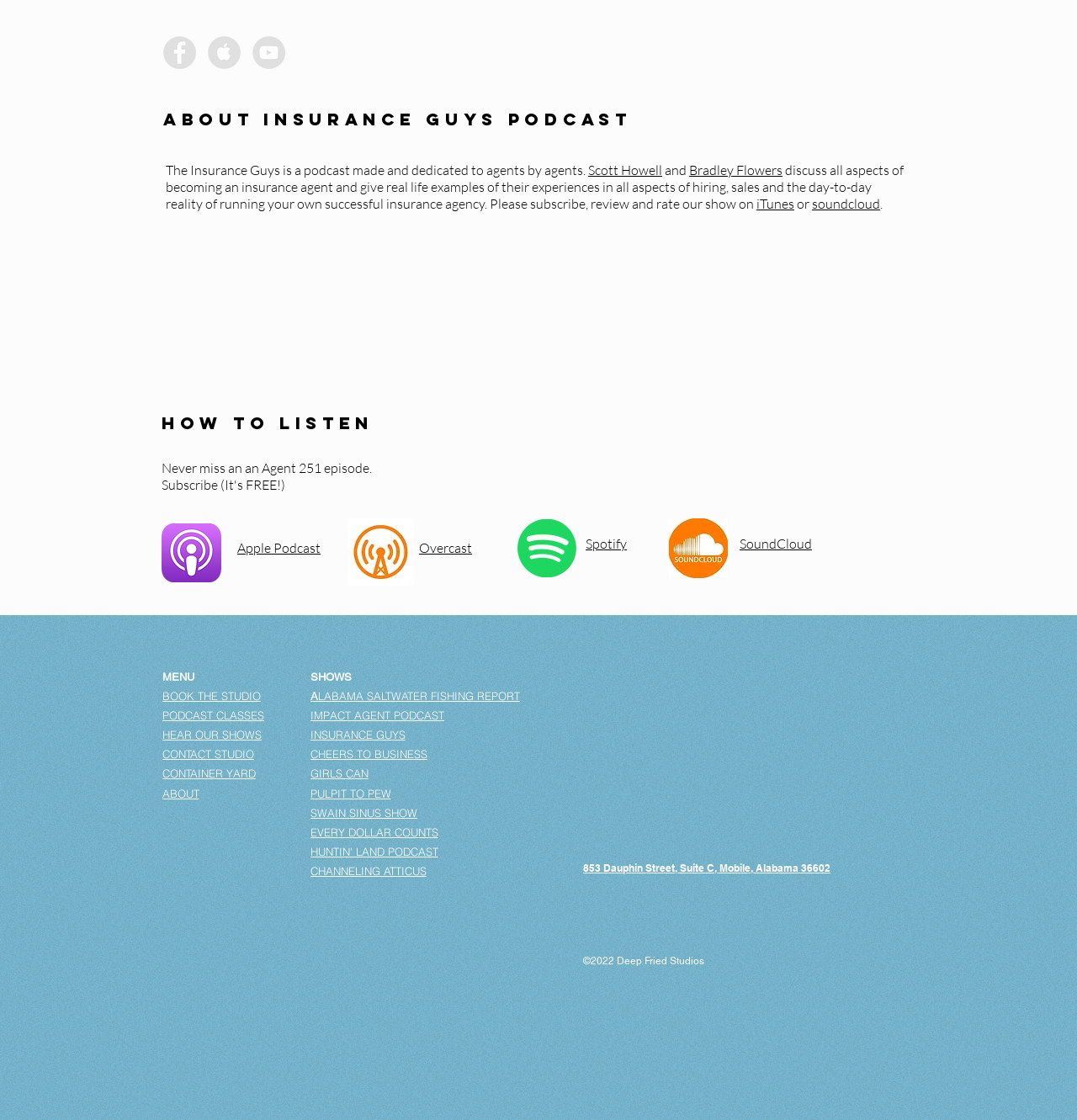Please reply to the following question using a single word or phrase: 
What is the address of the studio mentioned on this webpage?

853 Dauphin Street, Suite C, Mobile, Alabama 36602